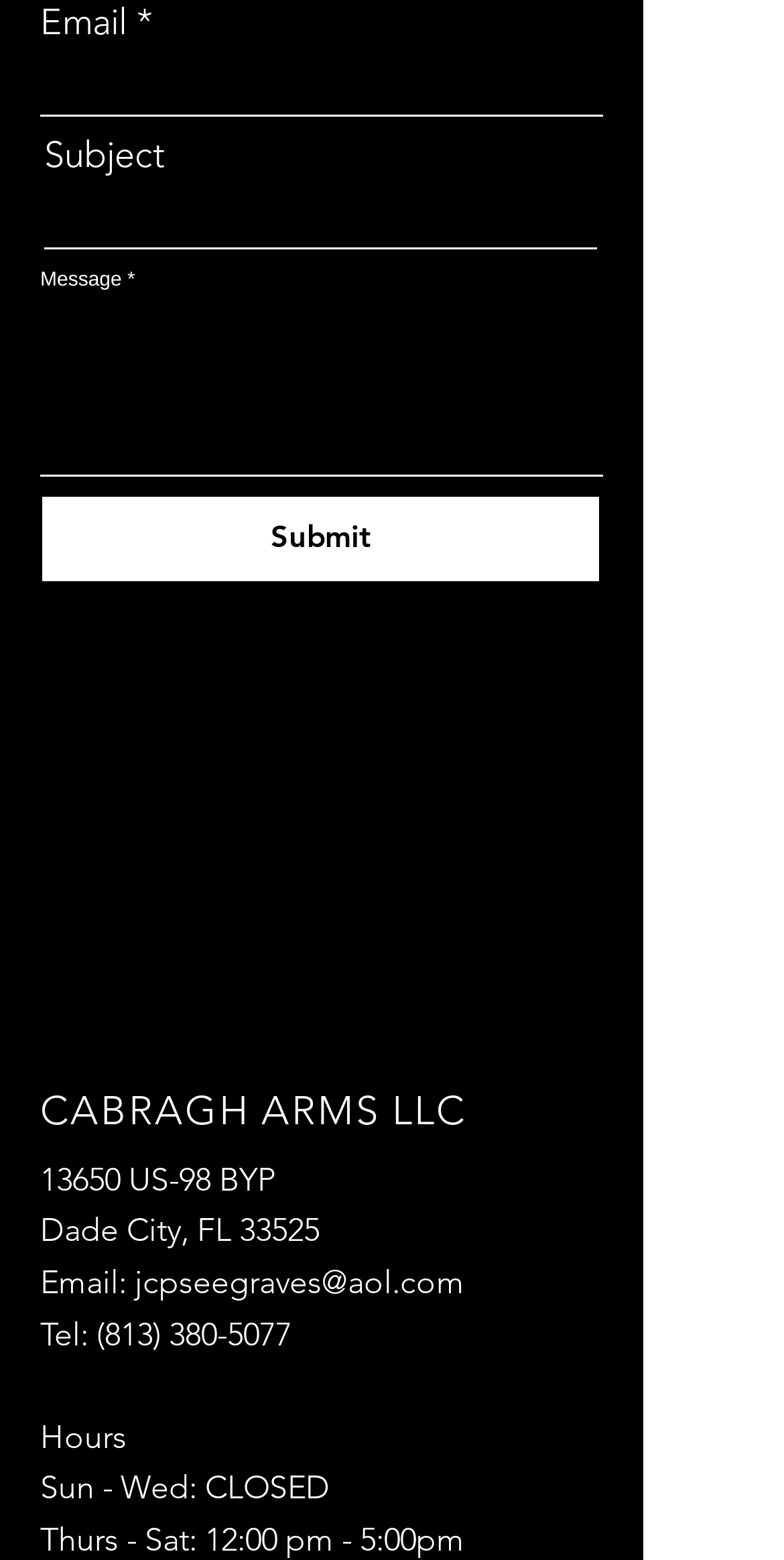Respond to the question with just a single word or phrase: 
What is the required information to submit a message?

Email and Message